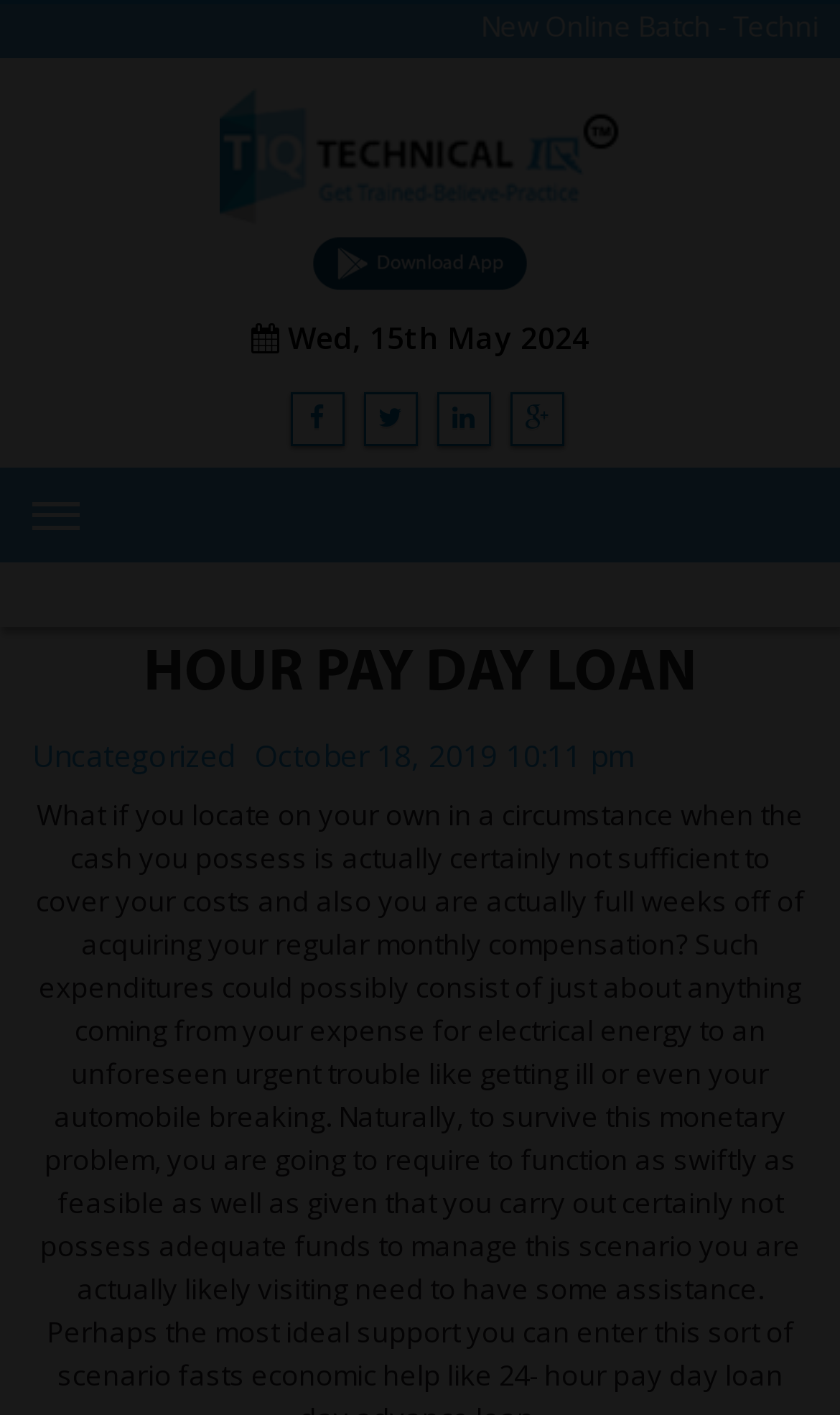Identify and provide the bounding box coordinates of the UI element described: "mcx". The coordinates should be formatted as [left, top, right, bottom], with each number being a float between 0 and 1.

[0.038, 0.623, 0.962, 0.68]